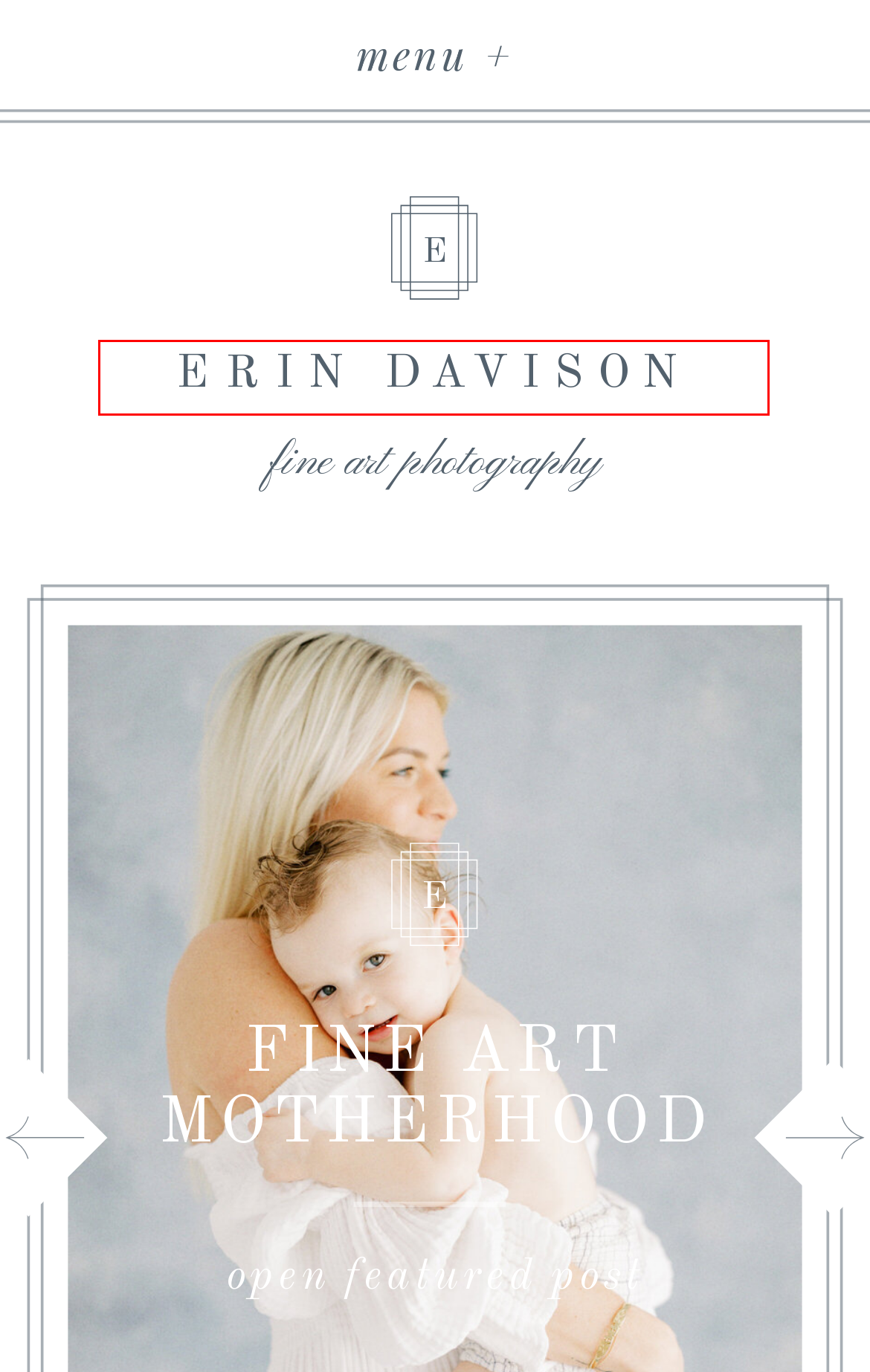You are given a screenshot of a webpage with a red bounding box around an element. Choose the most fitting webpage description for the page that appears after clicking the element within the red bounding box. Here are the candidates:
A. Cleveland Maternity Photographer | Erin Davison Photography
B. Cleveland Newborn Photographer | Erin Davison Photography
C. Hudson Ohio Photographer | The Luxury Experience with Erin Davison
D. Chagrin Falls Photography | McClellan | Erin Davison | Cleveland Newborn Photographer
E. Canton Ohio Family Photography | 30 Father's Day Gifts | Erin Davison
F. Ohio Motherhood Photographer | Luxury for Busy Mamas
G. For Clients Archives | Erin Davison | Cleveland Newborn Photographer
H. Akron Newborn Photographer | Blog

B